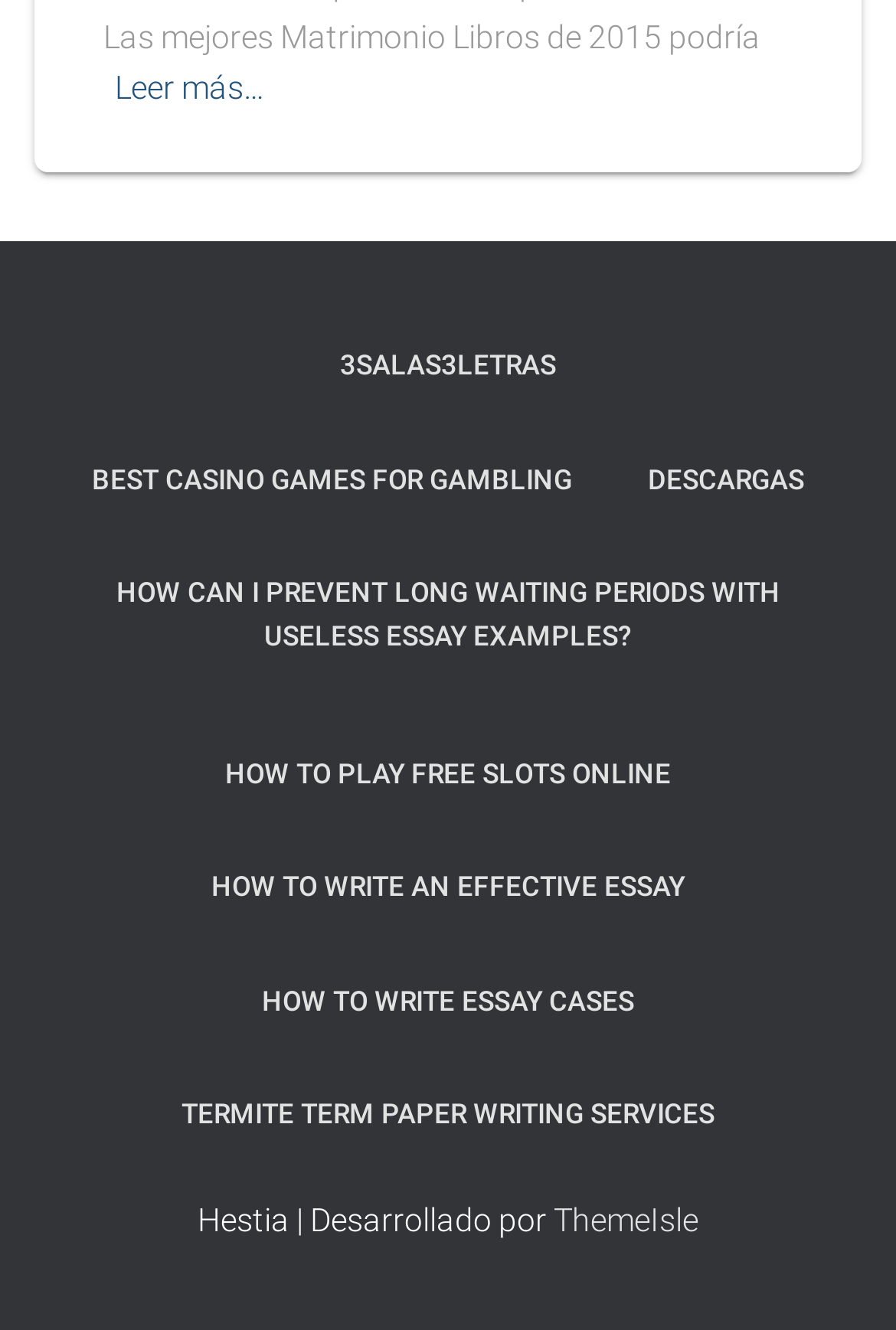Answer the question below using just one word or a short phrase: 
What is the theme of the website?

Casino and Essay